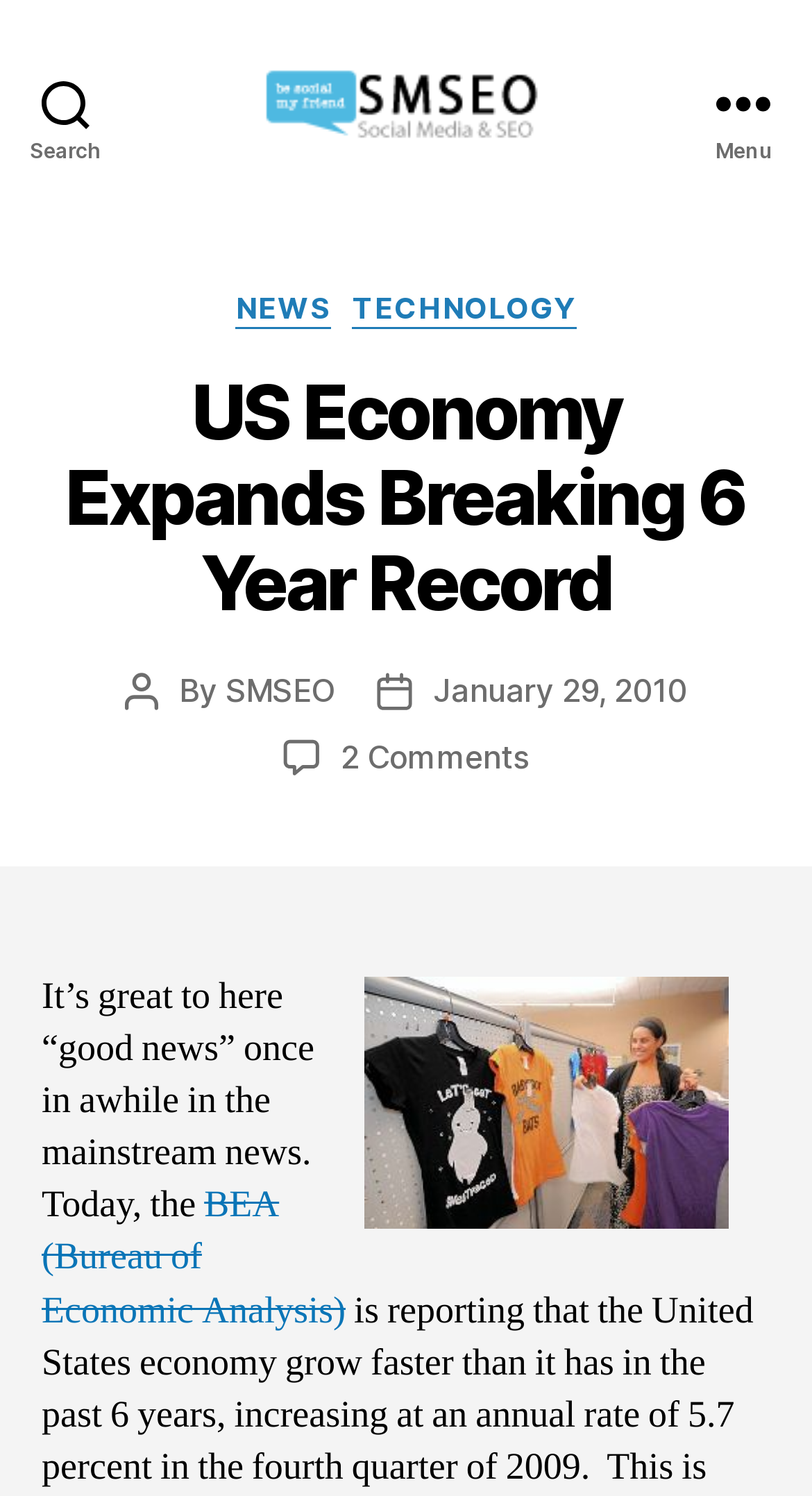Describe the entire webpage, focusing on both content and design.

The webpage is about an article titled "US Economy Expands Breaking 6 Year Record" from SMSEO. At the top left, there is a search button. Next to it, there is a social media SEO logo, which is an image, accompanied by the text "Social Media SEO". On the top right, there is a menu button.

Below the top section, there is a header section that contains several links, including "NEWS" and "TECHNOLOGY", which are categorized under "Categories". The main article title "US Economy Expands Breaking 6 Year Record" is a heading that spans almost the entire width of the page.

Under the article title, there is information about the post author, "By SMSEO", and the post date, "January 29, 2010". There is also a link to the comments section, "2 Comments on US Economy Expands Breaking 6 Year Record".

The main article content starts with the text "It’s great to here “good news” once in awhile in the mainstream news. Today, the BEA (Bureau of Economic Analysis) is reporting that the United States". The text is accompanied by an image on the right, which is related to the US economy growing in the 4th quarter.

There are a total of 2 buttons, 5 links, 5 static text elements, and 2 images on the webpage. The layout is organized, with clear headings and concise text.